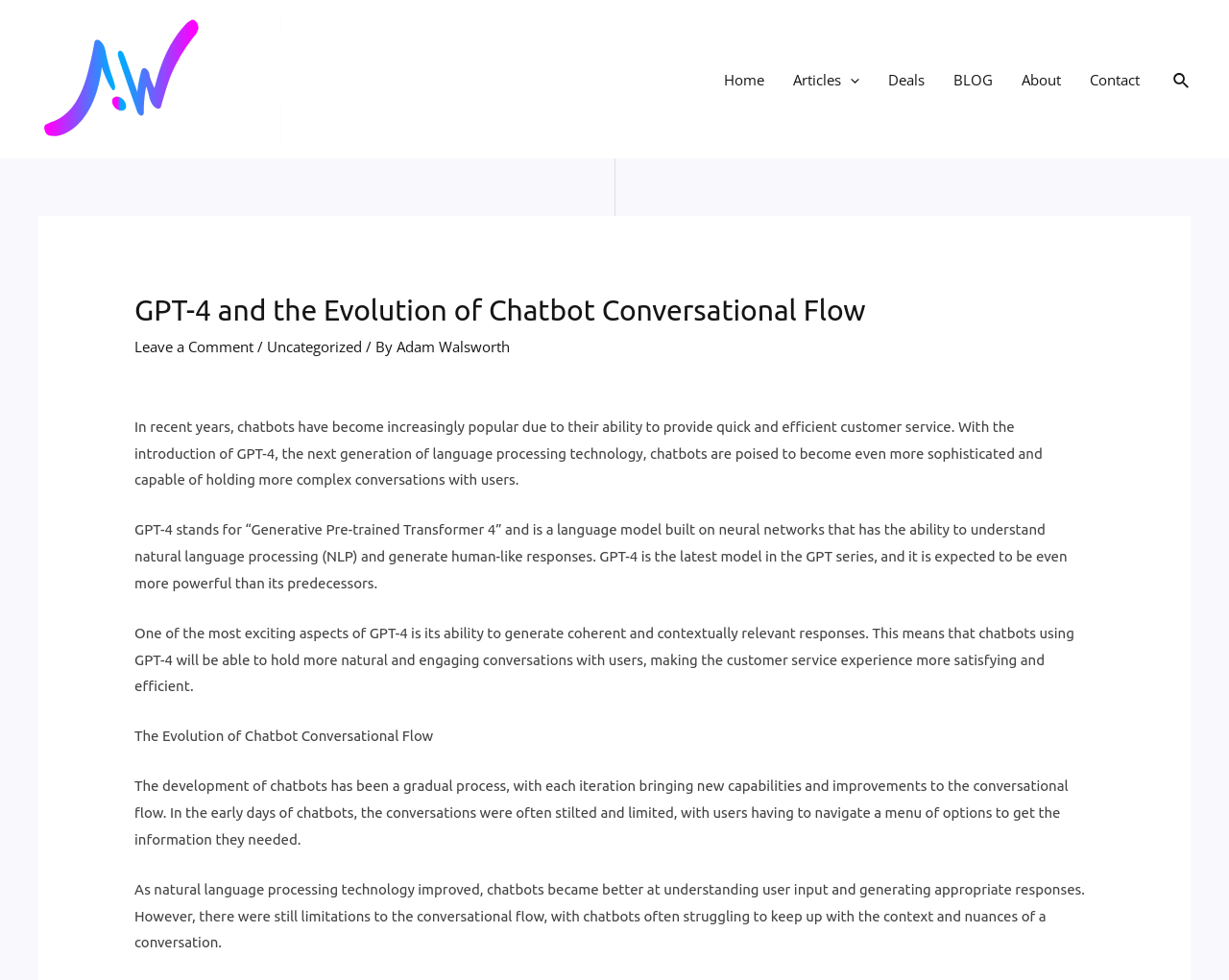What was the limitation of early chatbots?
Examine the image closely and answer the question with as much detail as possible.

The webpage explains that in the early days of chatbots, the conversations were often stilted and limited, with users having to navigate a menu of options to get the information they needed.